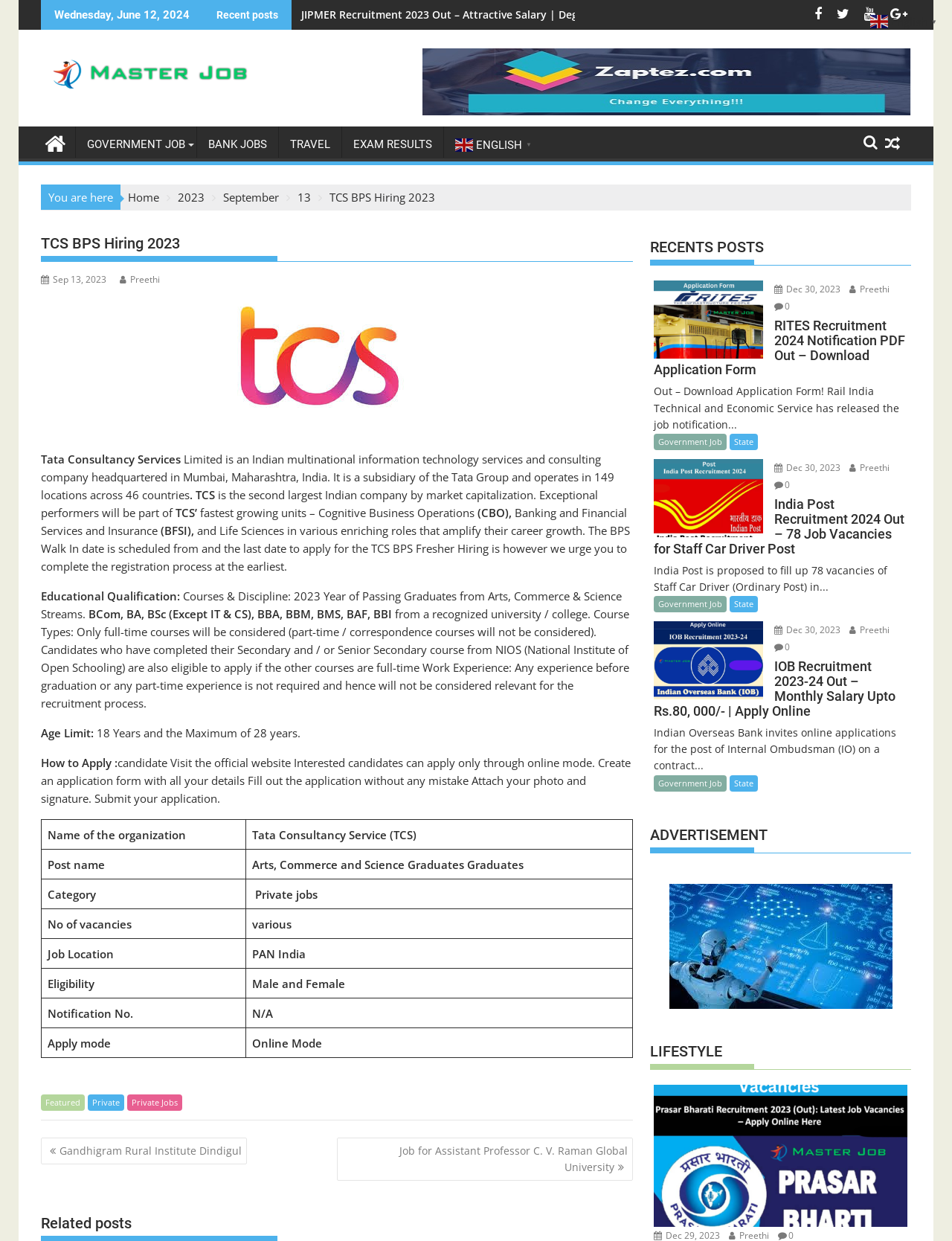What is the company described in the article?
Kindly offer a detailed explanation using the data available in the image.

The article describes Tata Consultancy Services Limited, an Indian multinational information technology services and consulting company headquartered in Mumbai, Maharashtra, India.